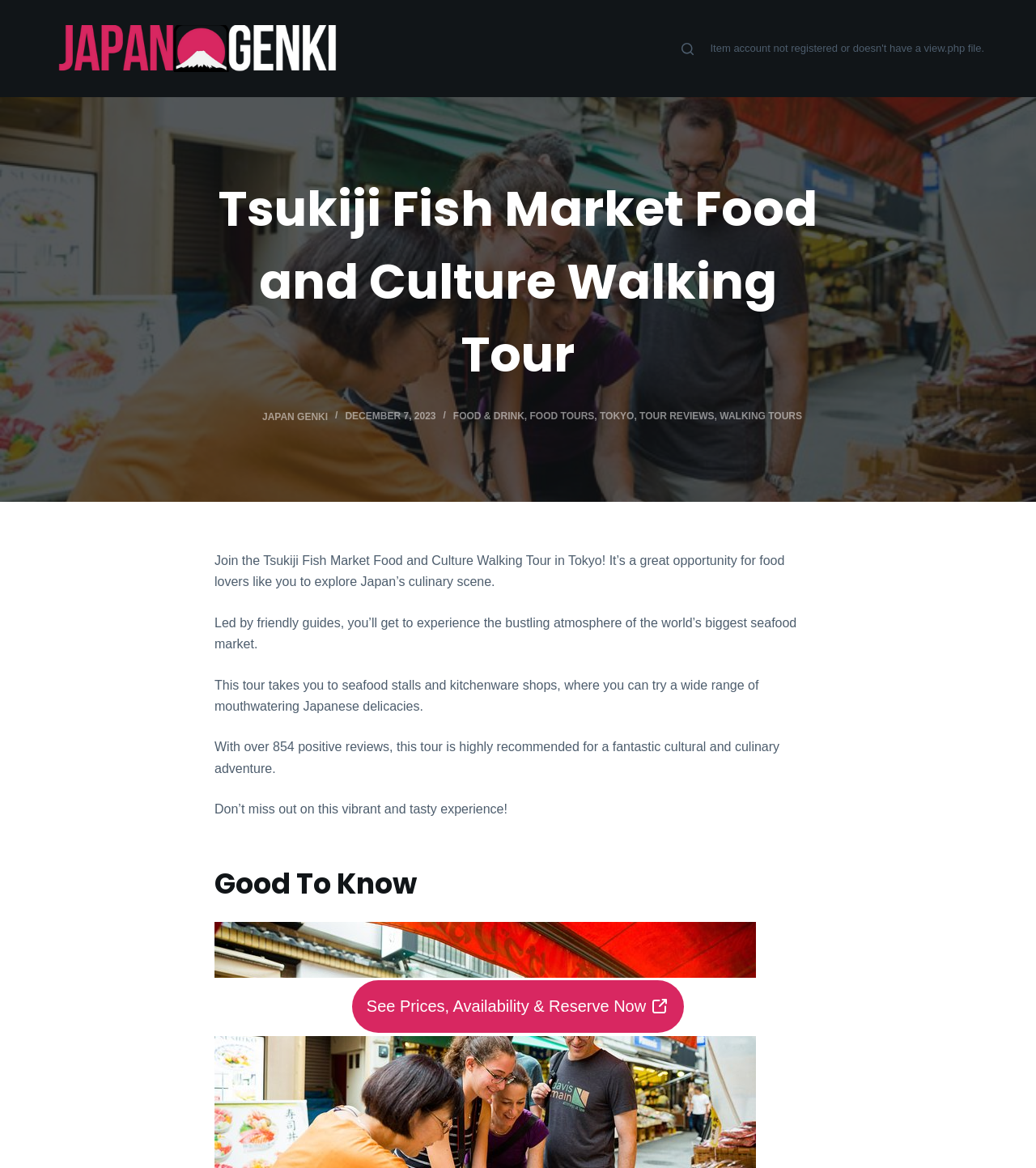What type of market is featured in the tour?
Please answer the question with a detailed and comprehensive explanation.

I found the answer by reading the static text element that mentions 'the world’s biggest seafood market' which provides information about the type of market featured in the tour.